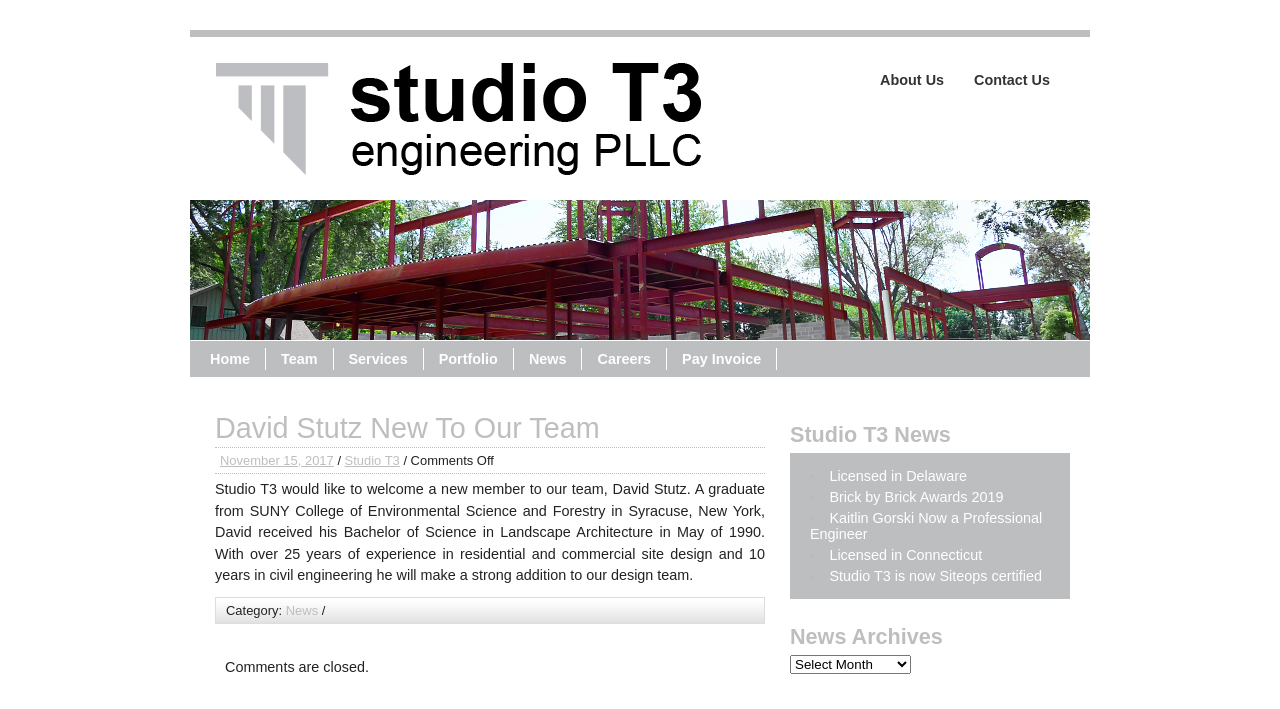Determine the bounding box coordinates of the clickable region to carry out the instruction: "Click the 'About Us' link".

[0.676, 0.087, 0.749, 0.138]